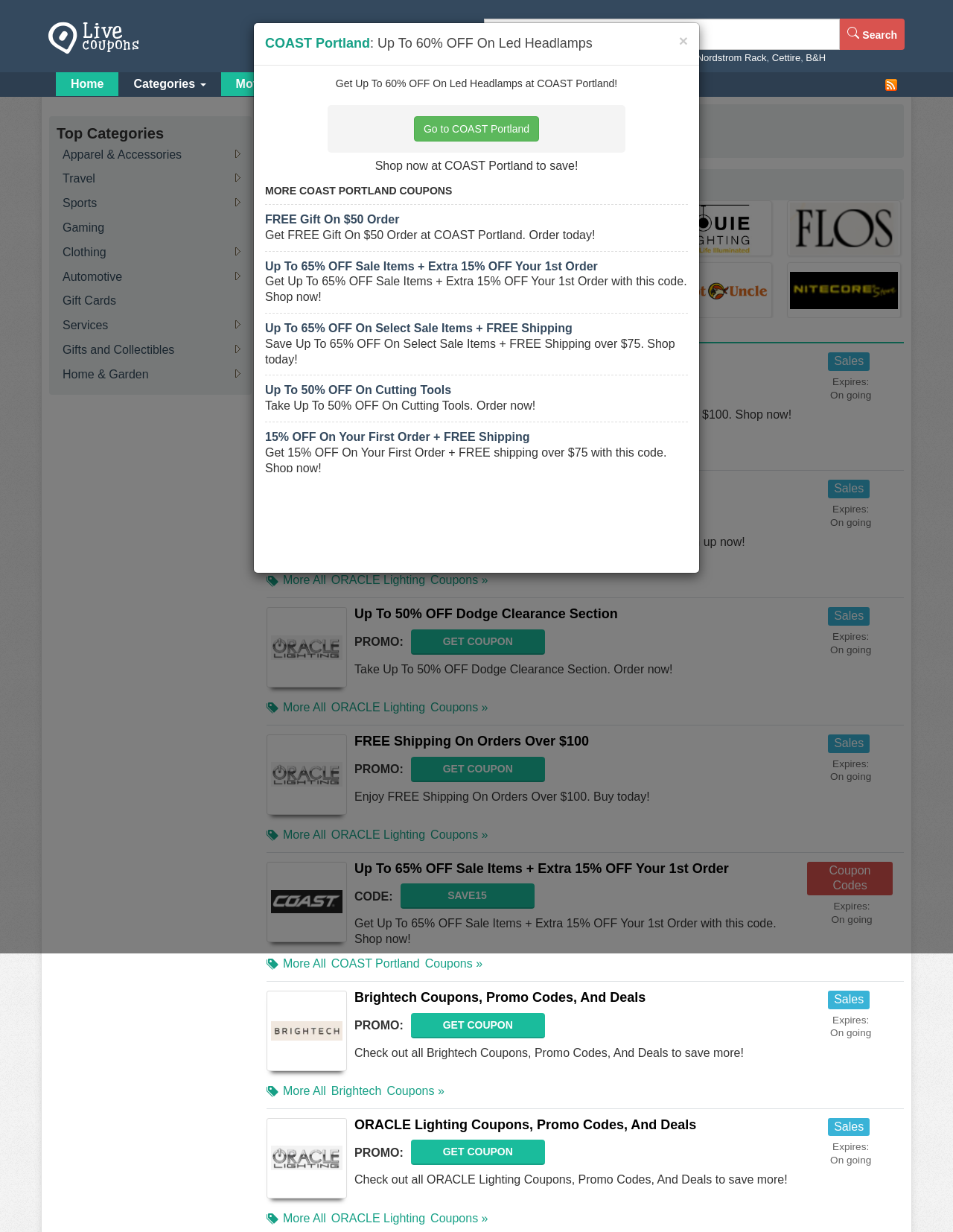Locate the bounding box coordinates of the element I should click to achieve the following instruction: "Get the coupon for Up To 60% OFF On Clearance Items + FREE Shipping".

[0.431, 0.304, 0.572, 0.325]